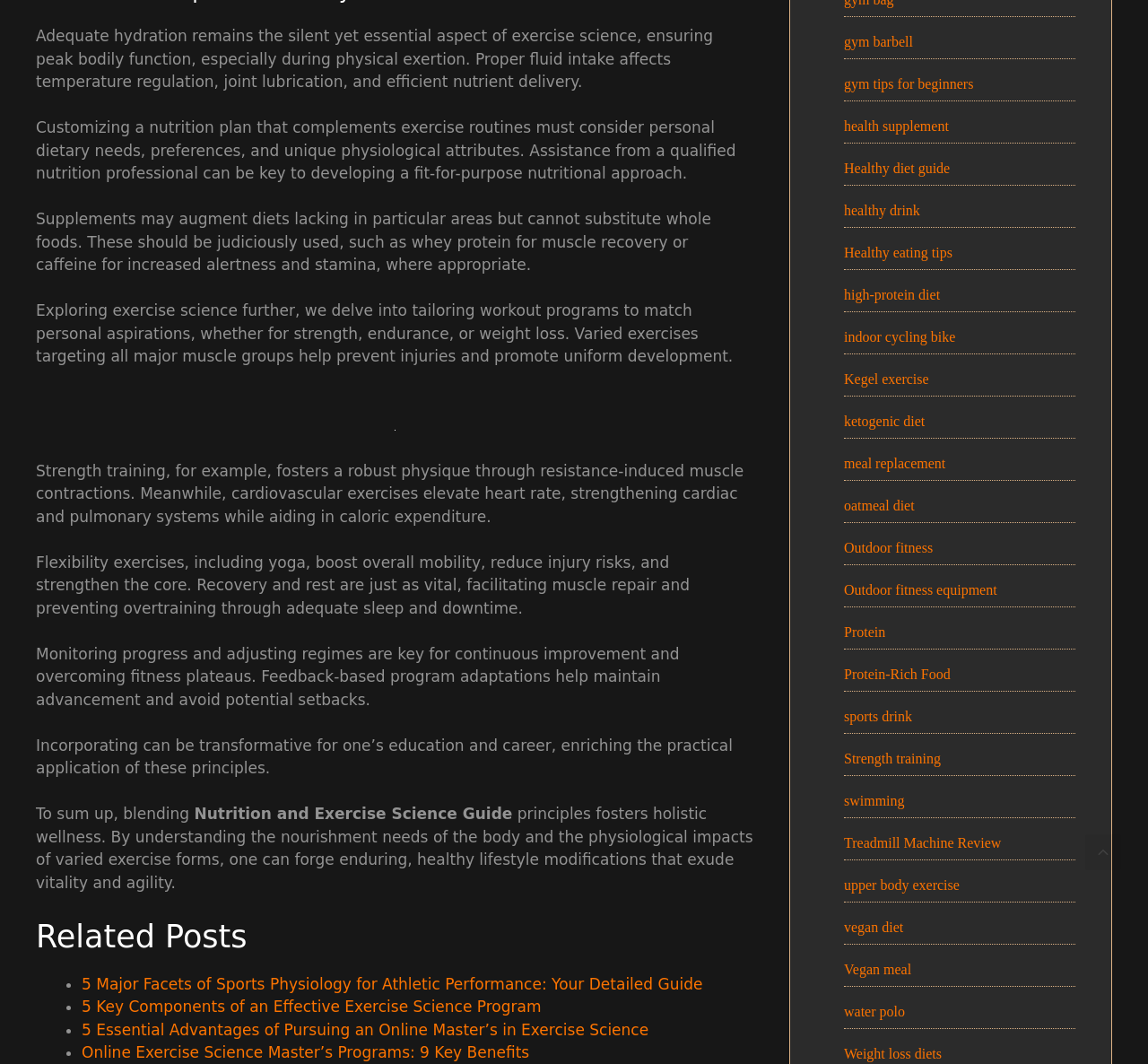Please find the bounding box coordinates (top-left x, top-left y, bottom-right x, bottom-right y) in the screenshot for the UI element described as follows: gym barbell

[0.735, 0.032, 0.795, 0.046]